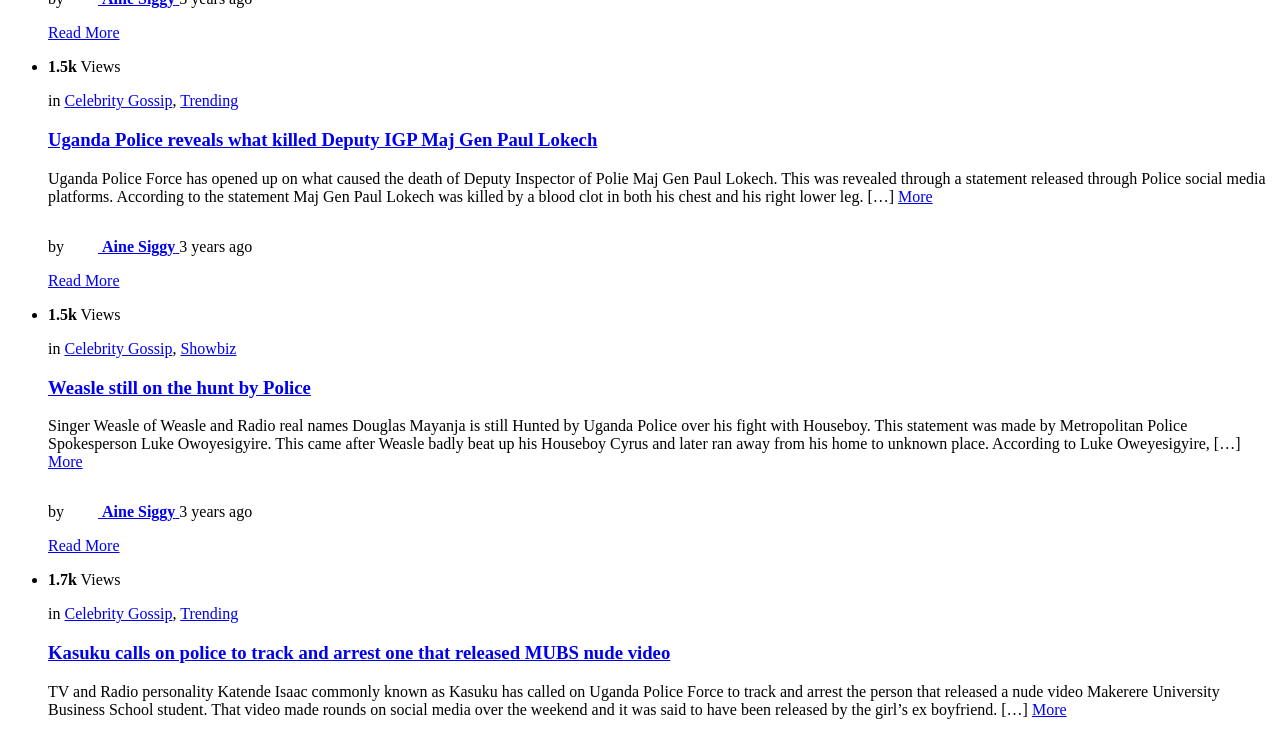Given the webpage screenshot, identify the bounding box of the UI element that matches this description: "Celebrity Gossip".

[0.05, 0.819, 0.135, 0.842]